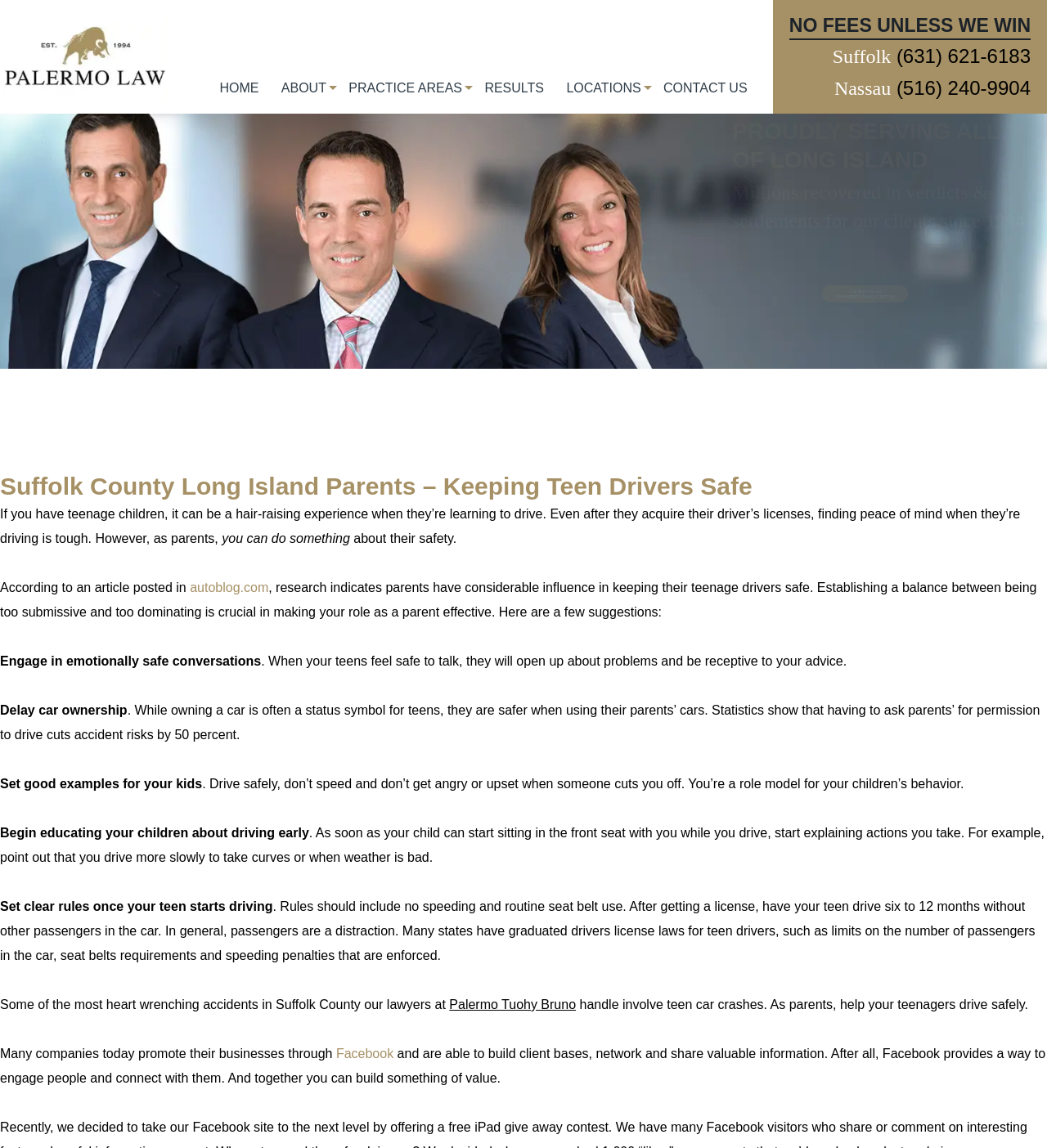What is the name of the law firm?
Relying on the image, give a concise answer in one word or a brief phrase.

Palermo Tuohy Bruno